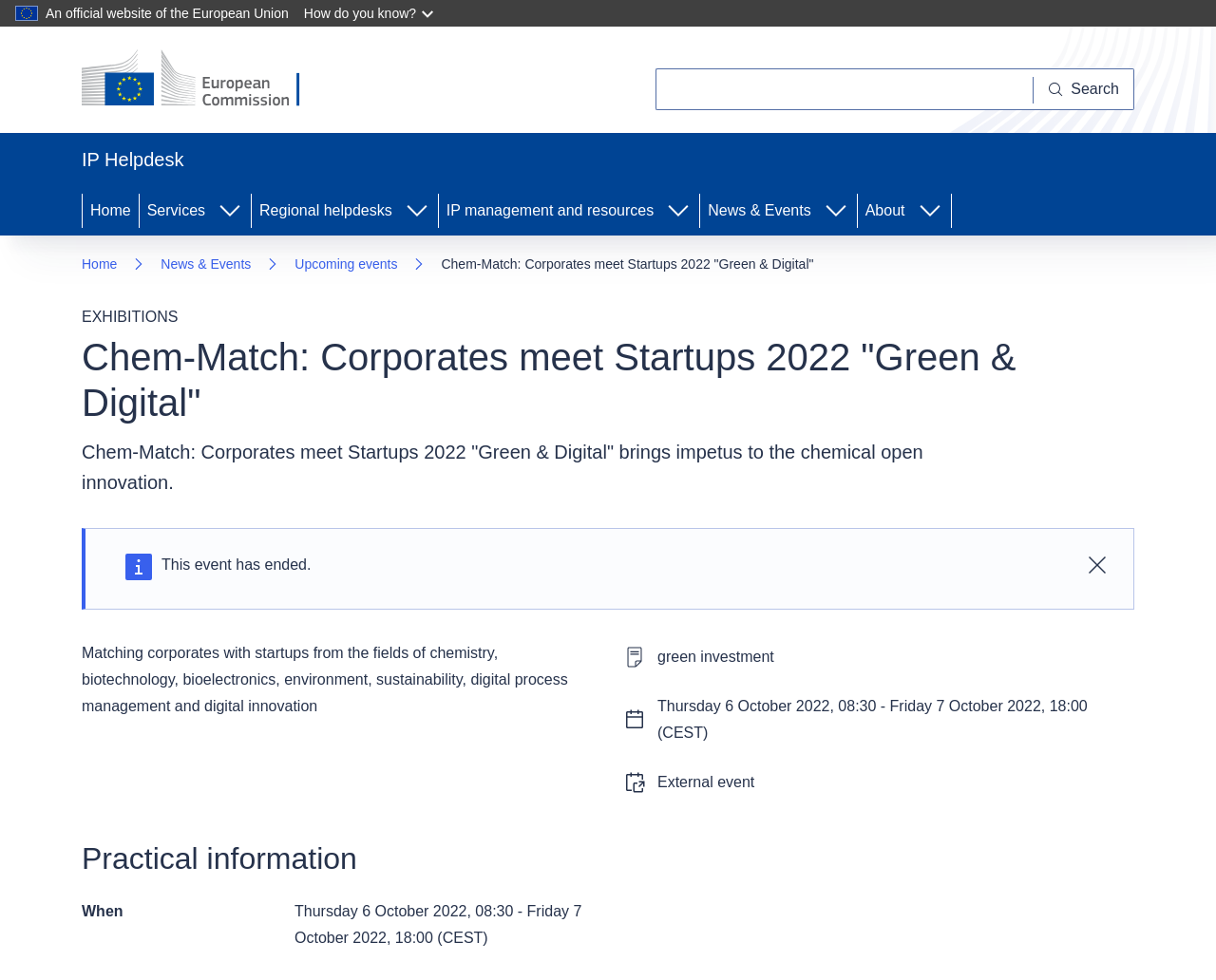Determine the bounding box coordinates of the clickable element to complete this instruction: "Access Site navigation". Provide the coordinates in the format of four float numbers between 0 and 1, [left, top, right, bottom].

[0.0, 0.19, 1.0, 0.24]